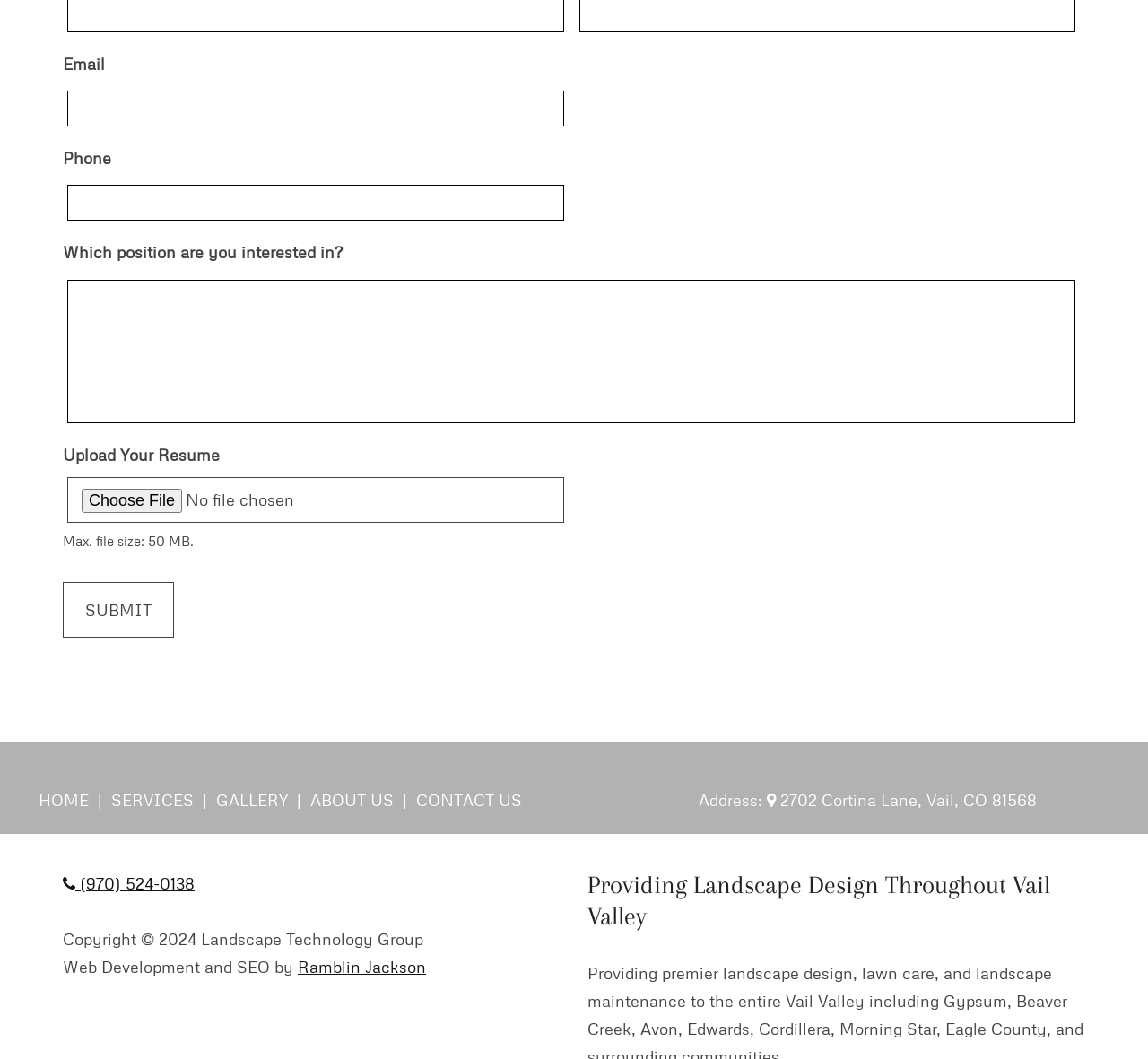Please identify the bounding box coordinates of the area I need to click to accomplish the following instruction: "Enter email".

[0.059, 0.086, 0.491, 0.119]